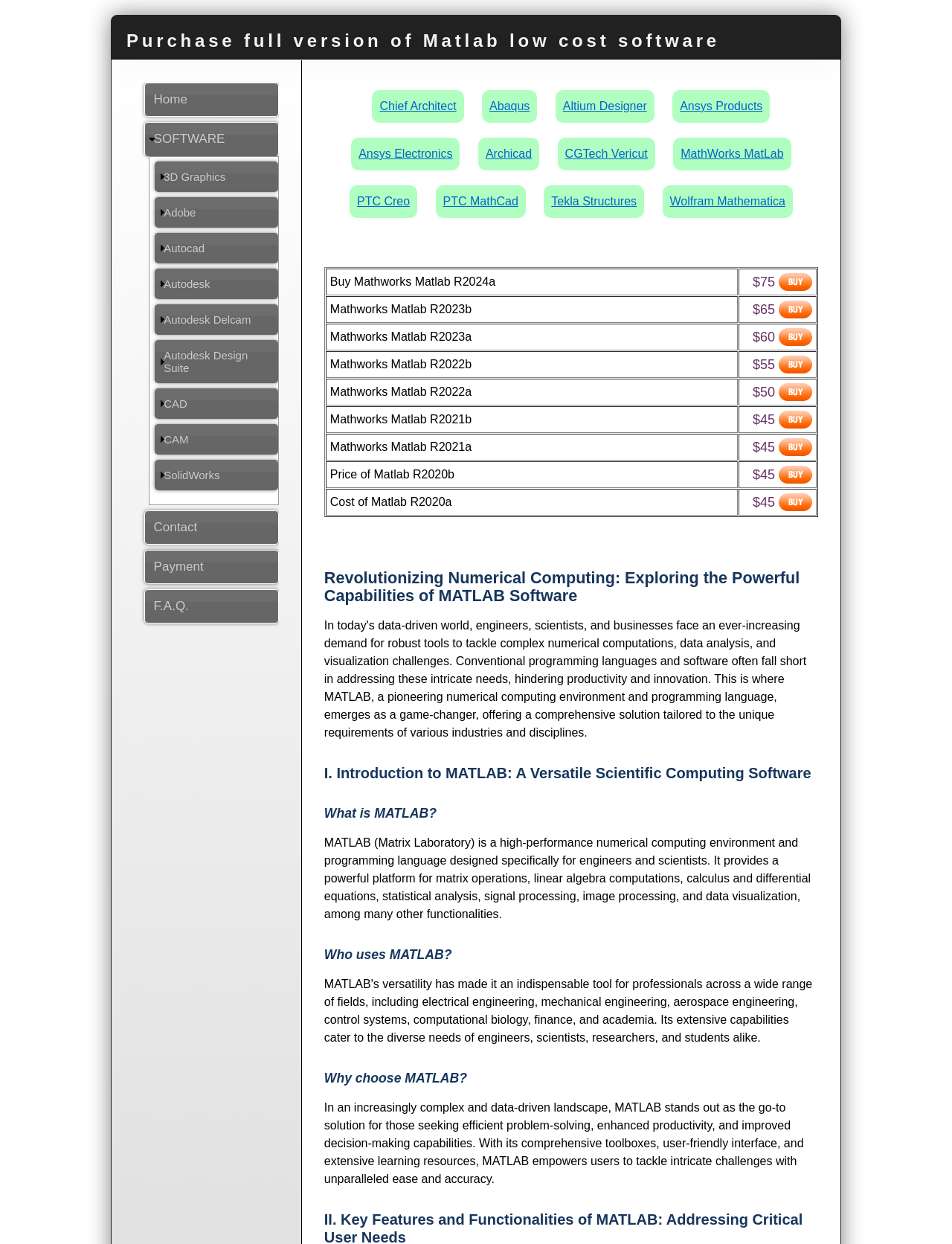Please provide a short answer using a single word or phrase for the question:
Who uses MATLAB?

Engineers and scientists